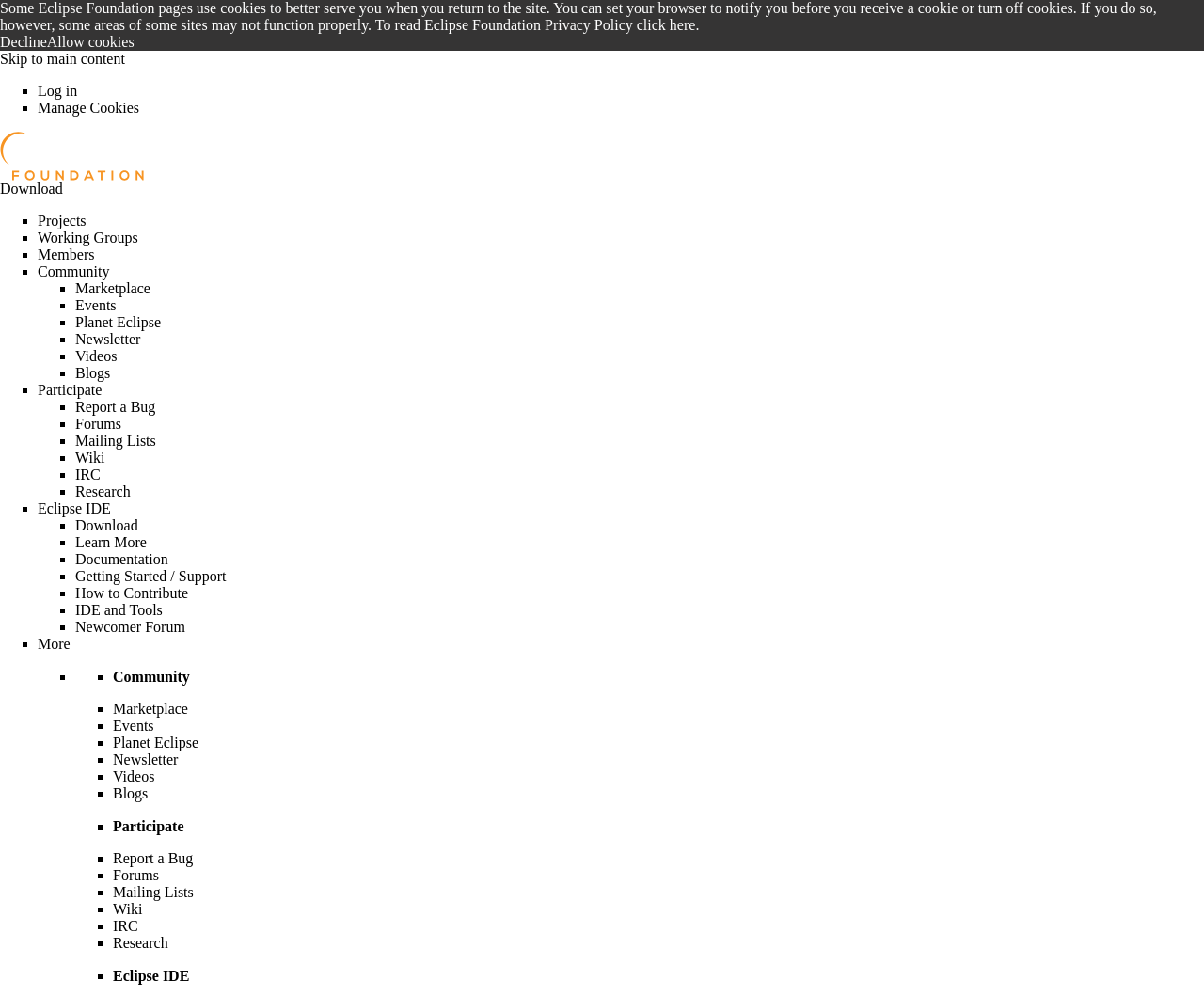Please answer the following question using a single word or phrase: 
What is the text of the first link in the main navigation menu?

Download